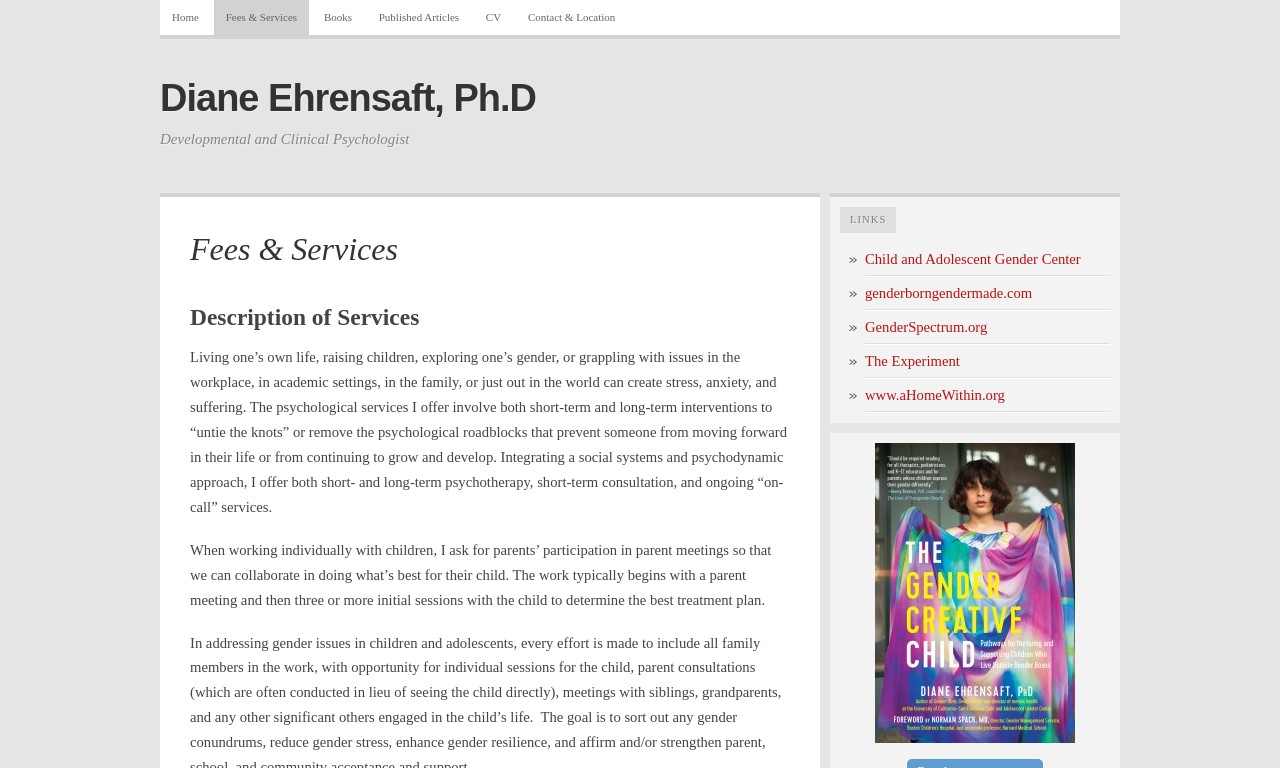Generate a thorough explanation of the webpage's elements.

The webpage is about Diane Ehrensaft, Ph.D., a developmental and clinical psychologist. At the top, there are seven navigation links: "Home", "Fees & Services", "Books", "Published Articles", "CV", and "Contact & Location". Below these links, there is a heading with the psychologist's name, followed by a subheading describing her profession.

The main content of the page is divided into two sections. The first section, titled "Fees & Services", provides a description of the services offered by the psychologist. This section includes a brief overview of her approach, which integrates social systems and psychodynamic methods, and mentions the types of services she provides, including short-term and long-term psychotherapy, consultation, and ongoing support.

The second section, titled "Description of Services", provides more detailed information about her services. There are two paragraphs of text, one describing her approach to working with individuals, and another describing her approach to working with children, which involves collaboration with parents.

On the right side of the page, there is a section titled "LINKS", which contains a list of five links to external resources, including organizations and websites related to gender and child development. Below this list, there is a large image of a book cover, titled "Gender Creative Child_cover_FIN".

Overall, the webpage provides an overview of Diane Ehrensaft's services and approach as a psychologist, as well as resources and links to related organizations and websites.